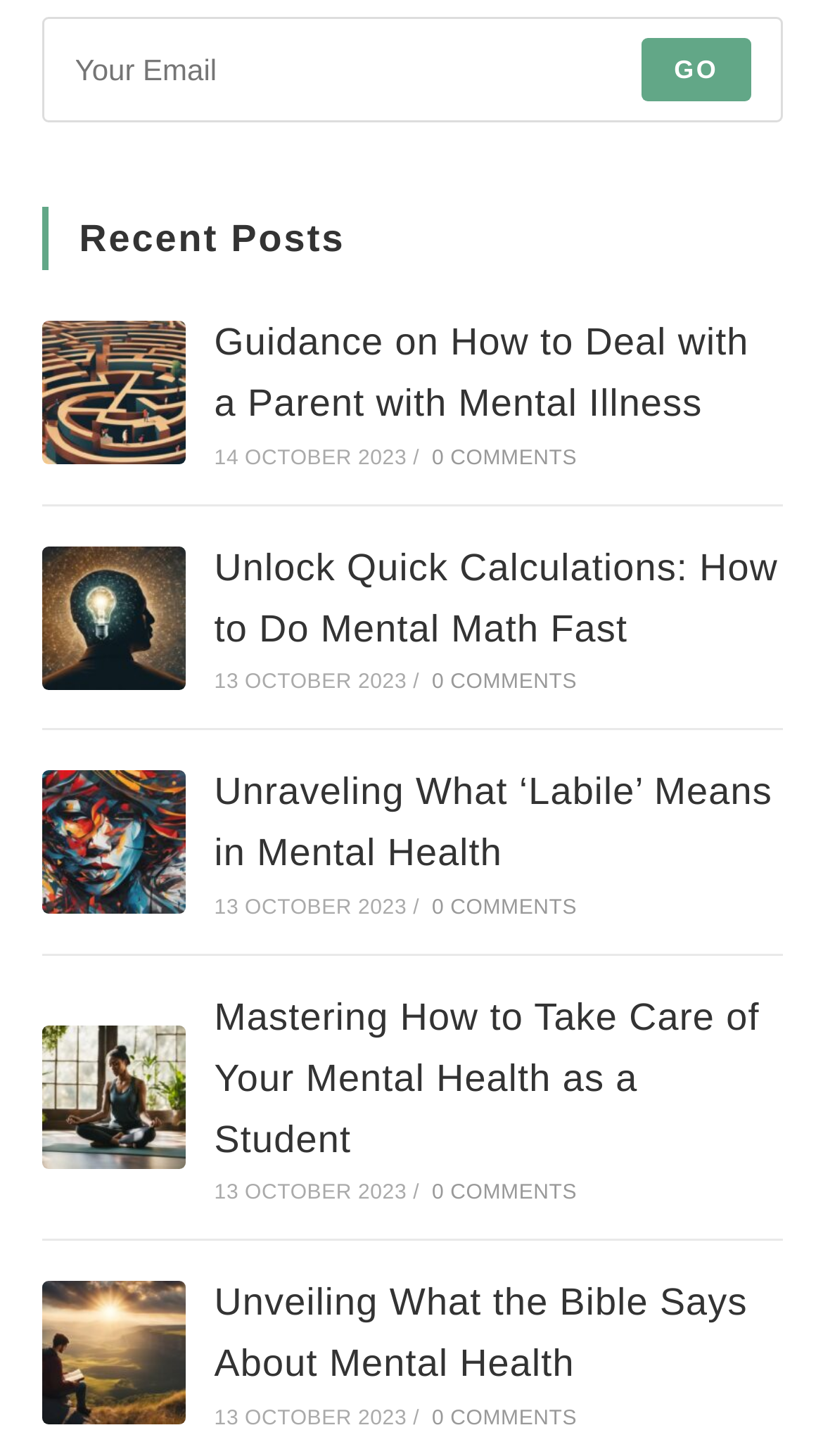What is the title of the last post?
Based on the screenshot, give a detailed explanation to answer the question.

The last post has a link with text 'Unveiling What the Bible Says About Mental Health', indicating that this is the title of the post.